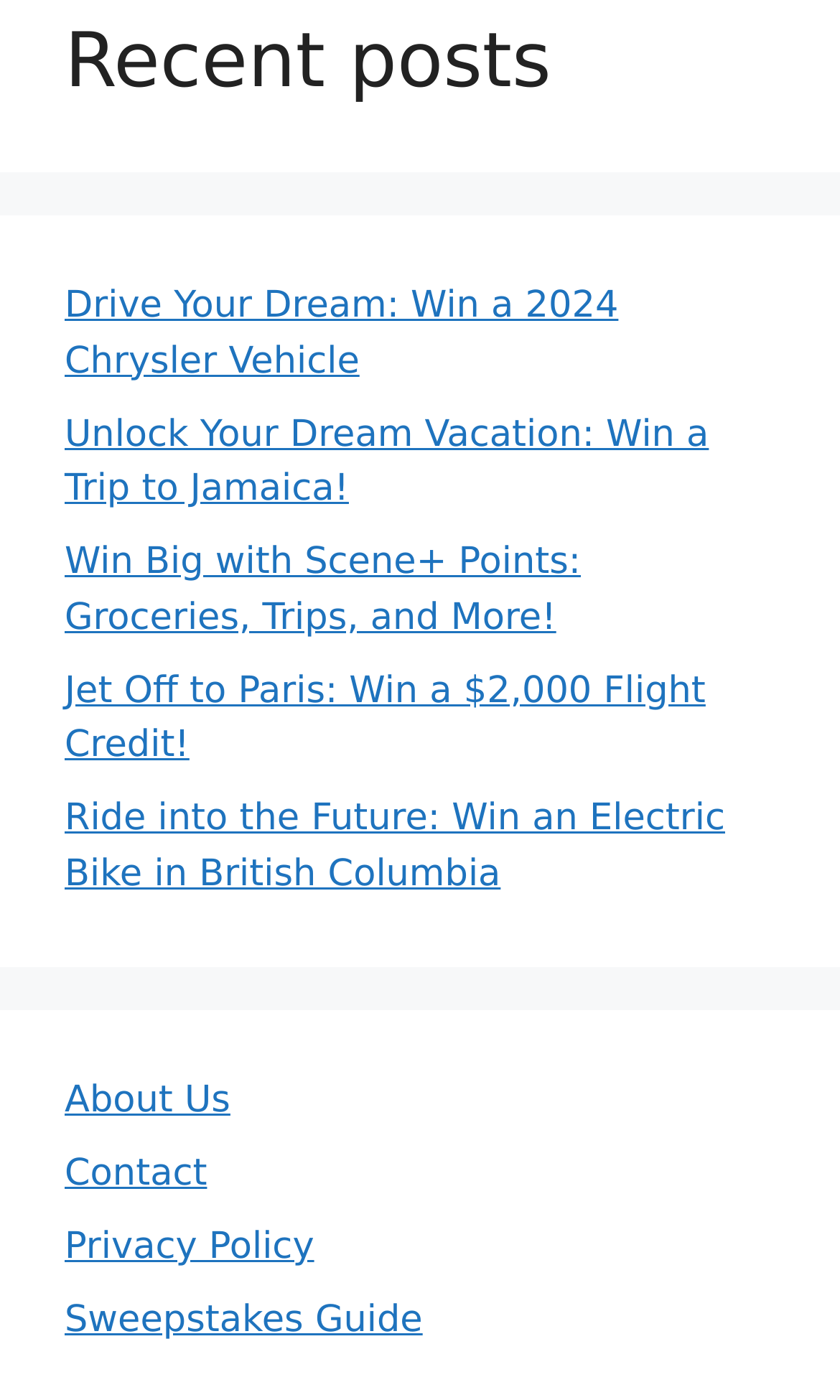How many links are in the footer?
Please provide a full and detailed response to the question.

I looked at the links at the bottom of the page and counted them. There are 4 links: 'About Us', 'Contact', 'Privacy Policy', and 'Sweepstakes Guide'.